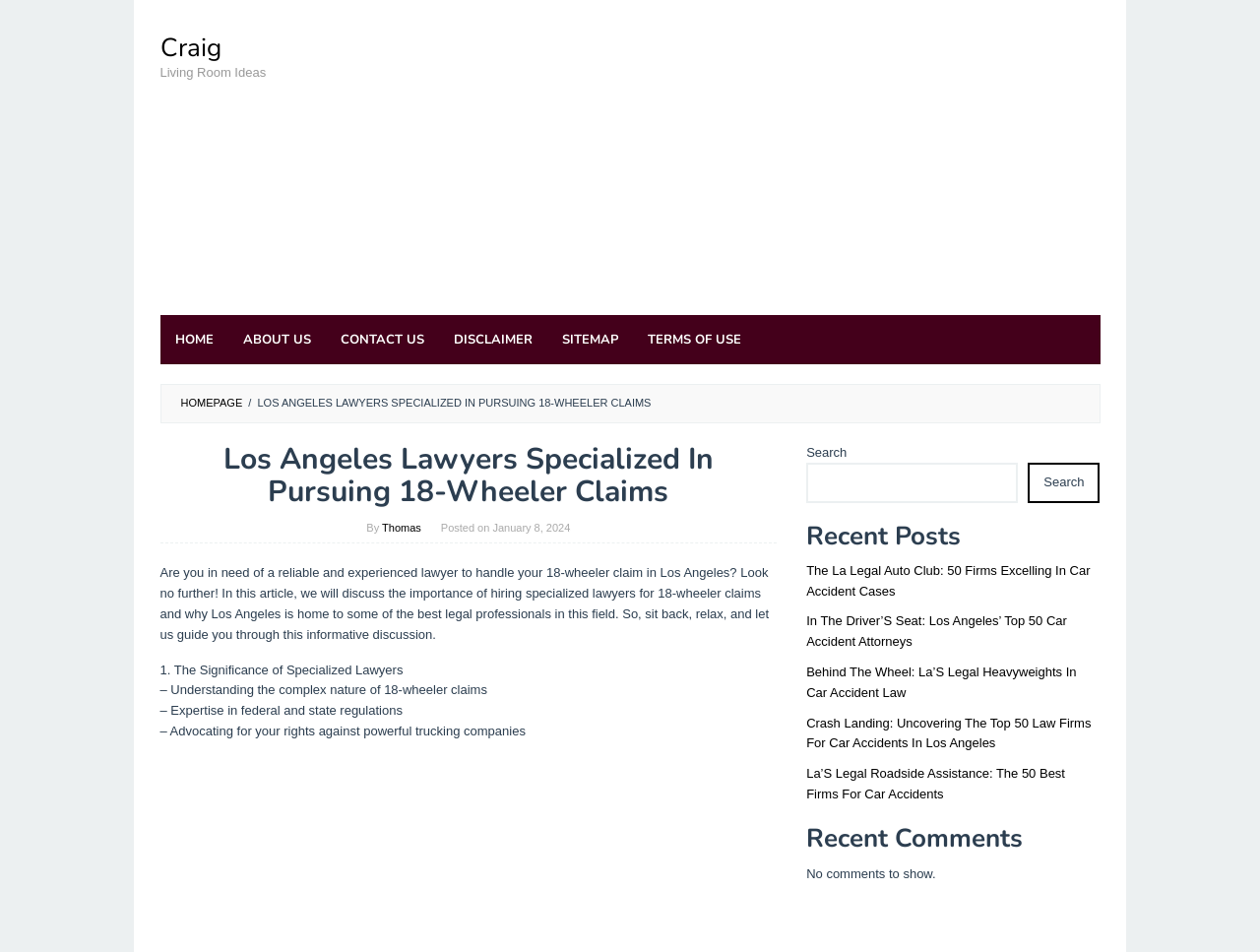Determine the main headline from the webpage and extract its text.

Los Angeles Lawyers Specialized In Pursuing 18-Wheeler Claims